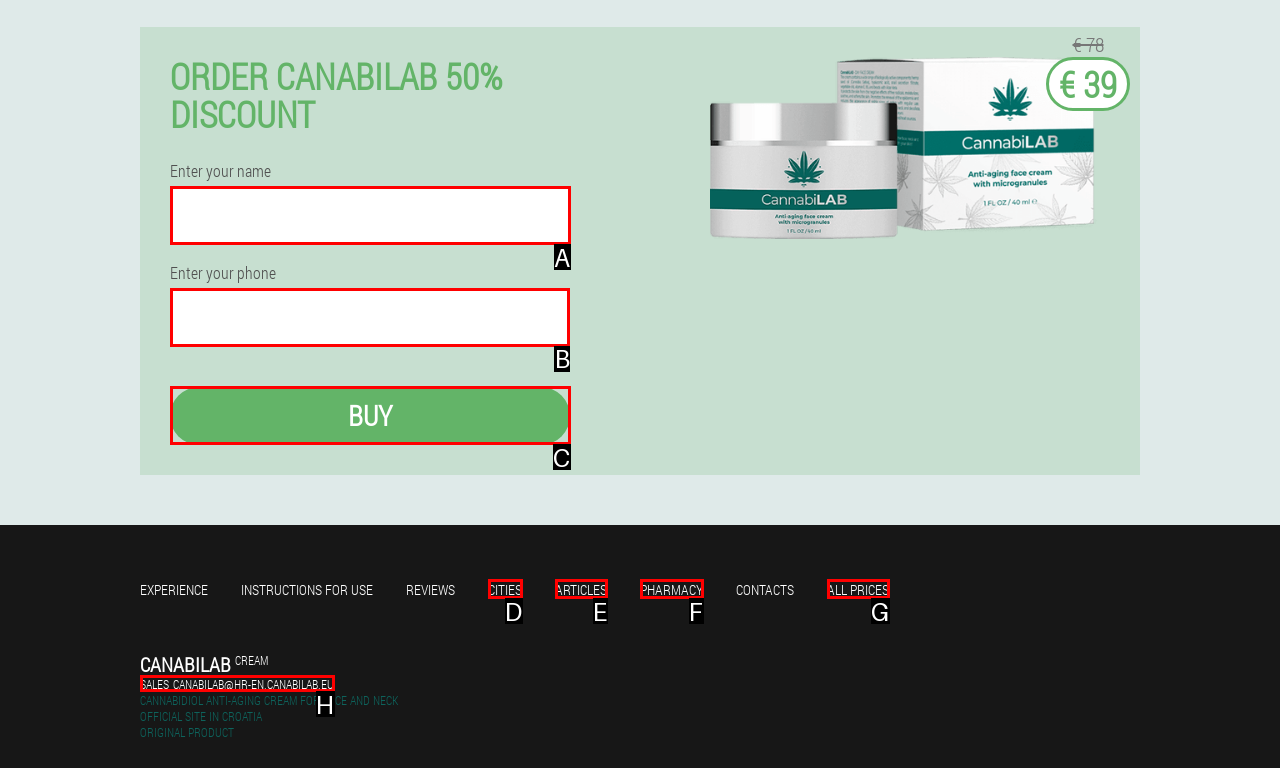Identify the correct UI element to click on to achieve the following task: Enter your phone number Respond with the corresponding letter from the given choices.

B